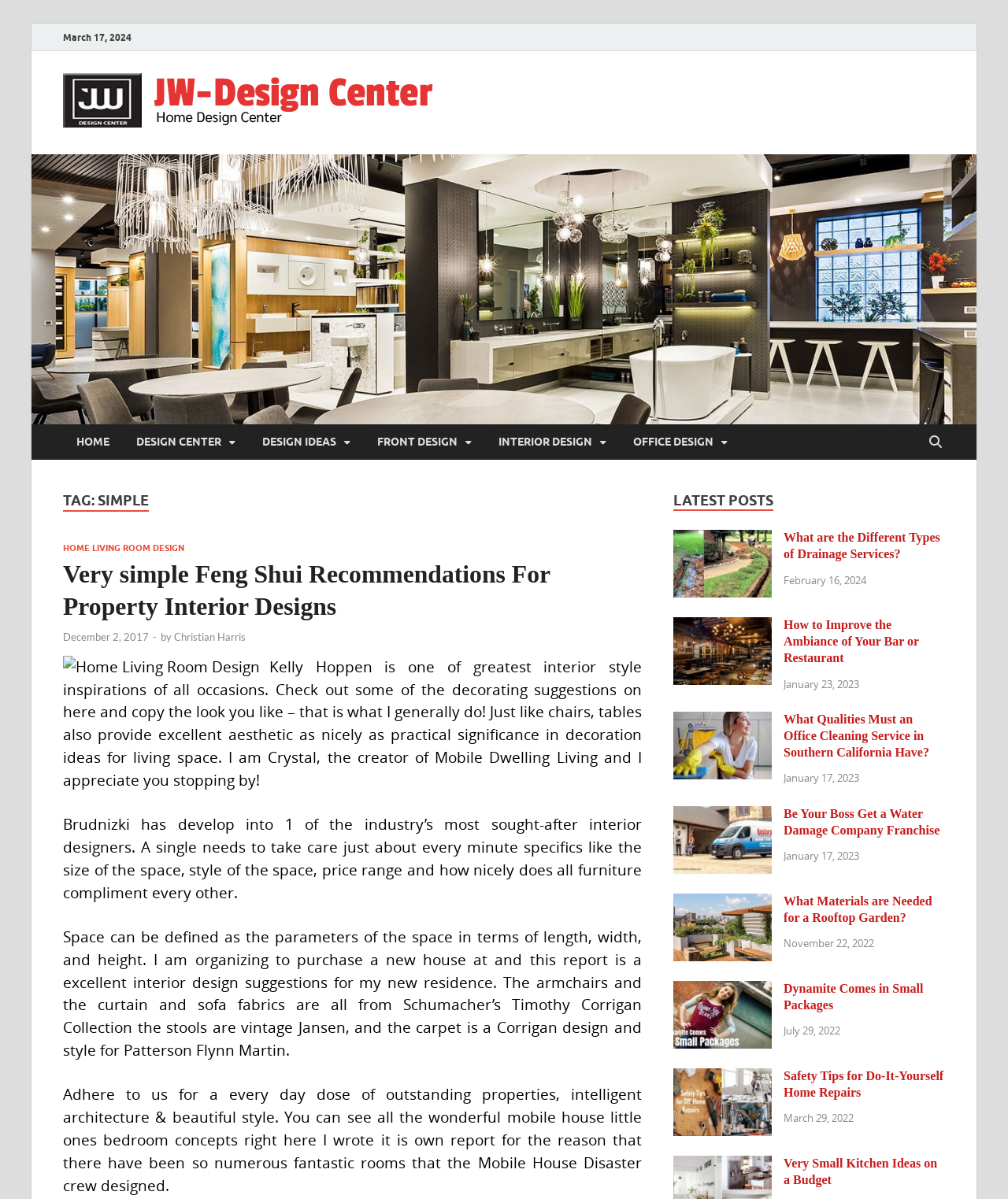Locate the bounding box coordinates of the element's region that should be clicked to carry out the following instruction: "click on HOME". The coordinates need to be four float numbers between 0 and 1, i.e., [left, top, right, bottom].

[0.062, 0.354, 0.122, 0.383]